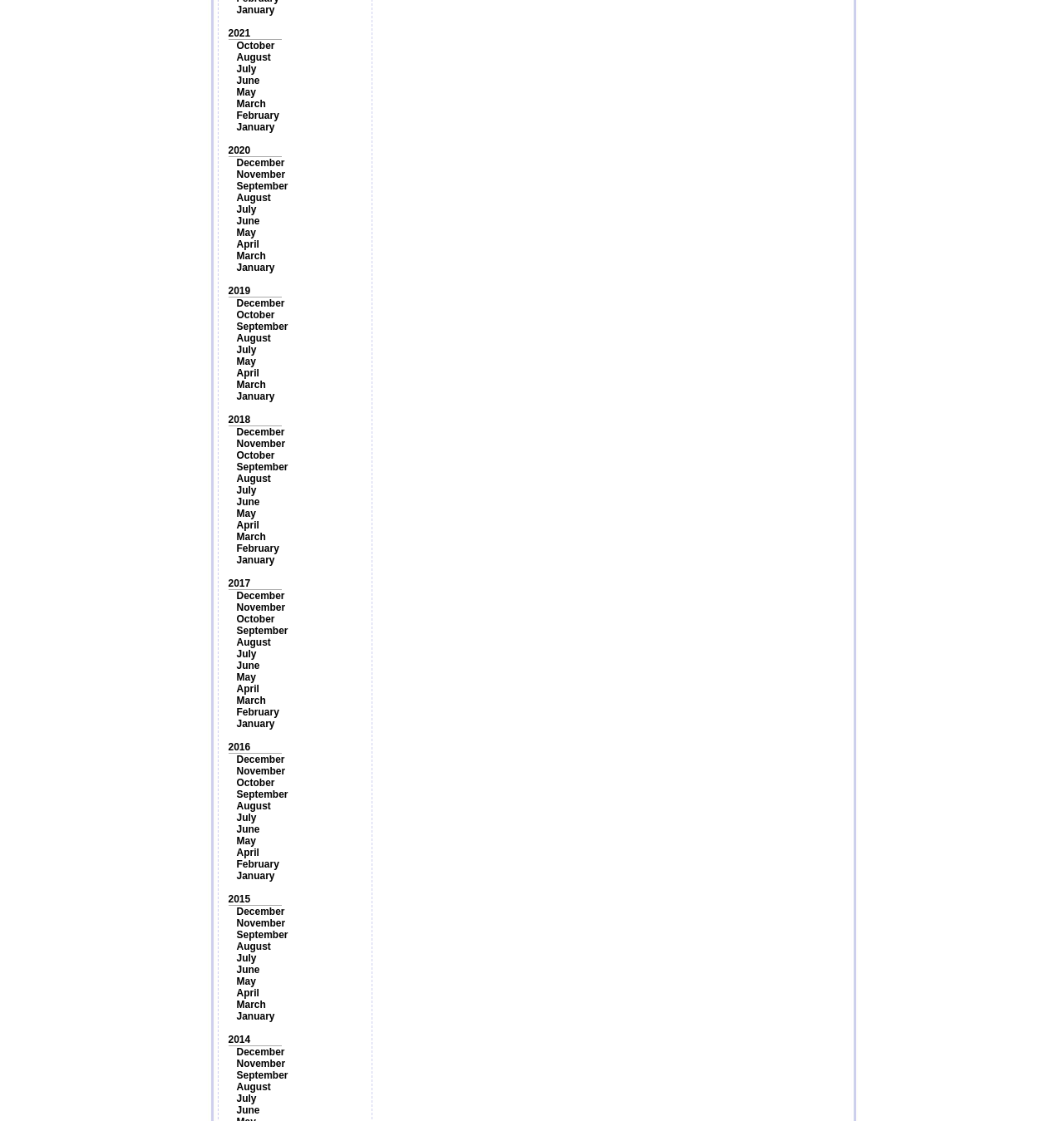Based on the element description: "September", identify the bounding box coordinates for this UI element. The coordinates must be four float numbers between 0 and 1, listed as [left, top, right, bottom].

[0.222, 0.829, 0.271, 0.839]